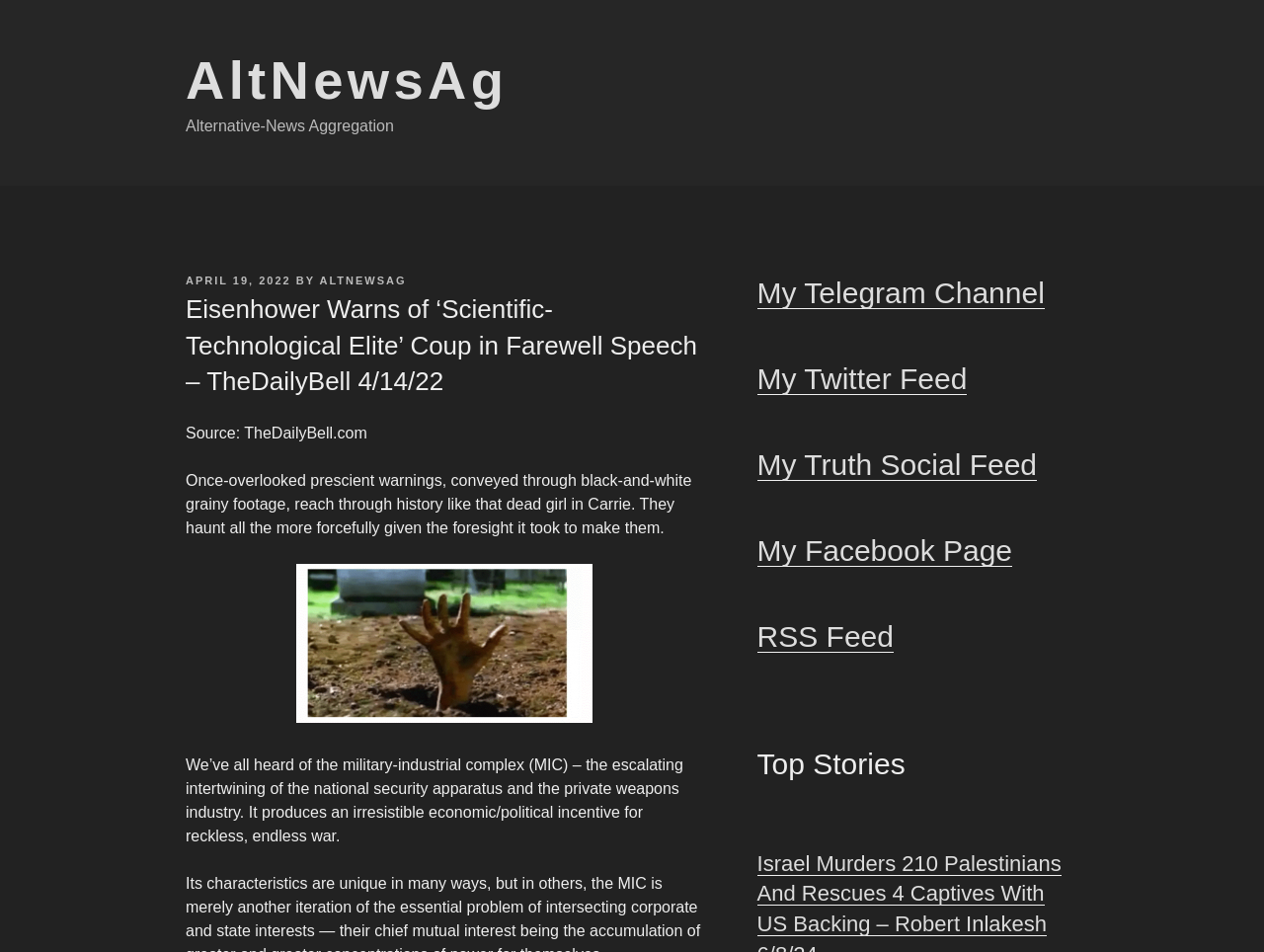Locate the bounding box of the user interface element based on this description: "My Facebook Page".

[0.599, 0.561, 0.801, 0.595]